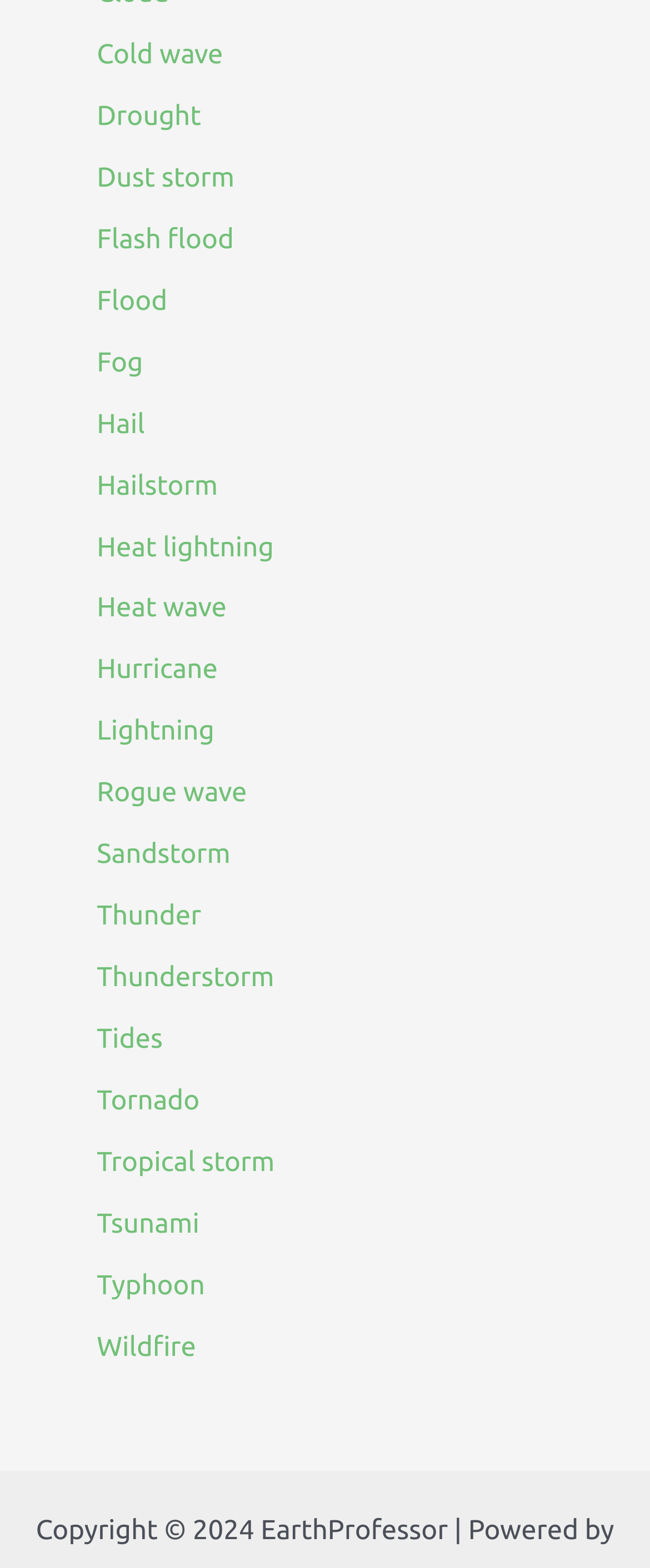Given the webpage screenshot, identify the bounding box of the UI element that matches this description: "Heat lightning".

[0.149, 0.339, 0.421, 0.359]